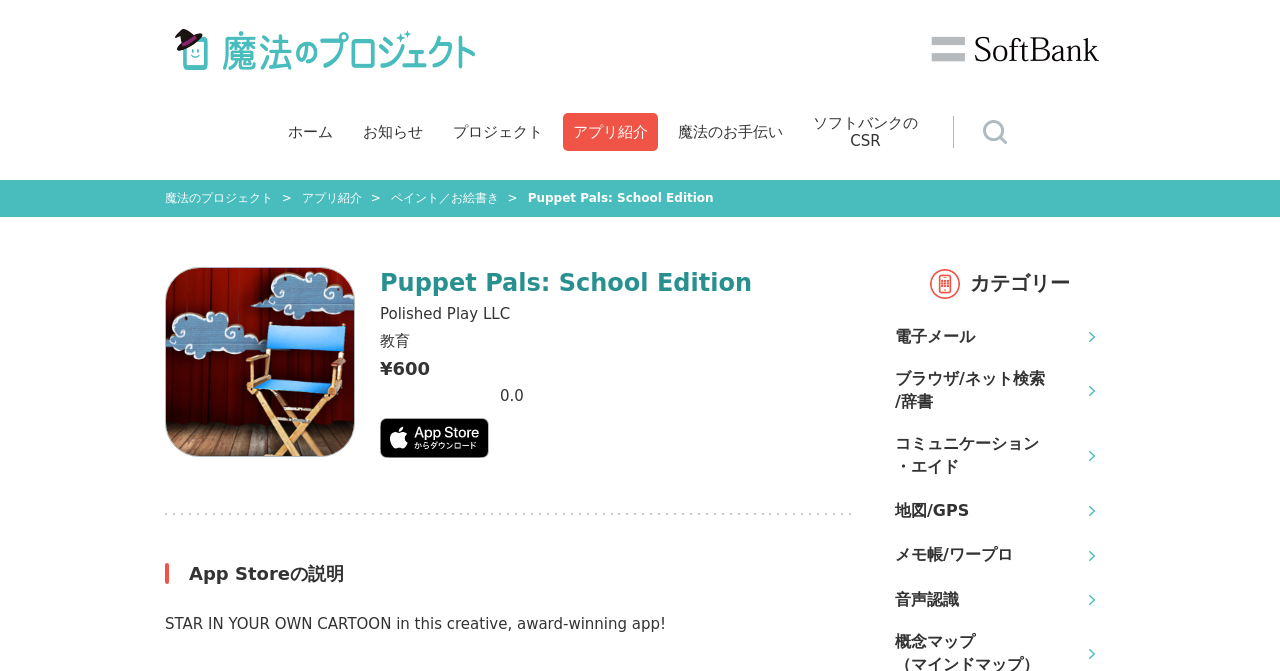Please find the bounding box coordinates of the element that must be clicked to perform the given instruction: "Click the link to view the previous post". The coordinates should be four float numbers from 0 to 1, i.e., [left, top, right, bottom].

None